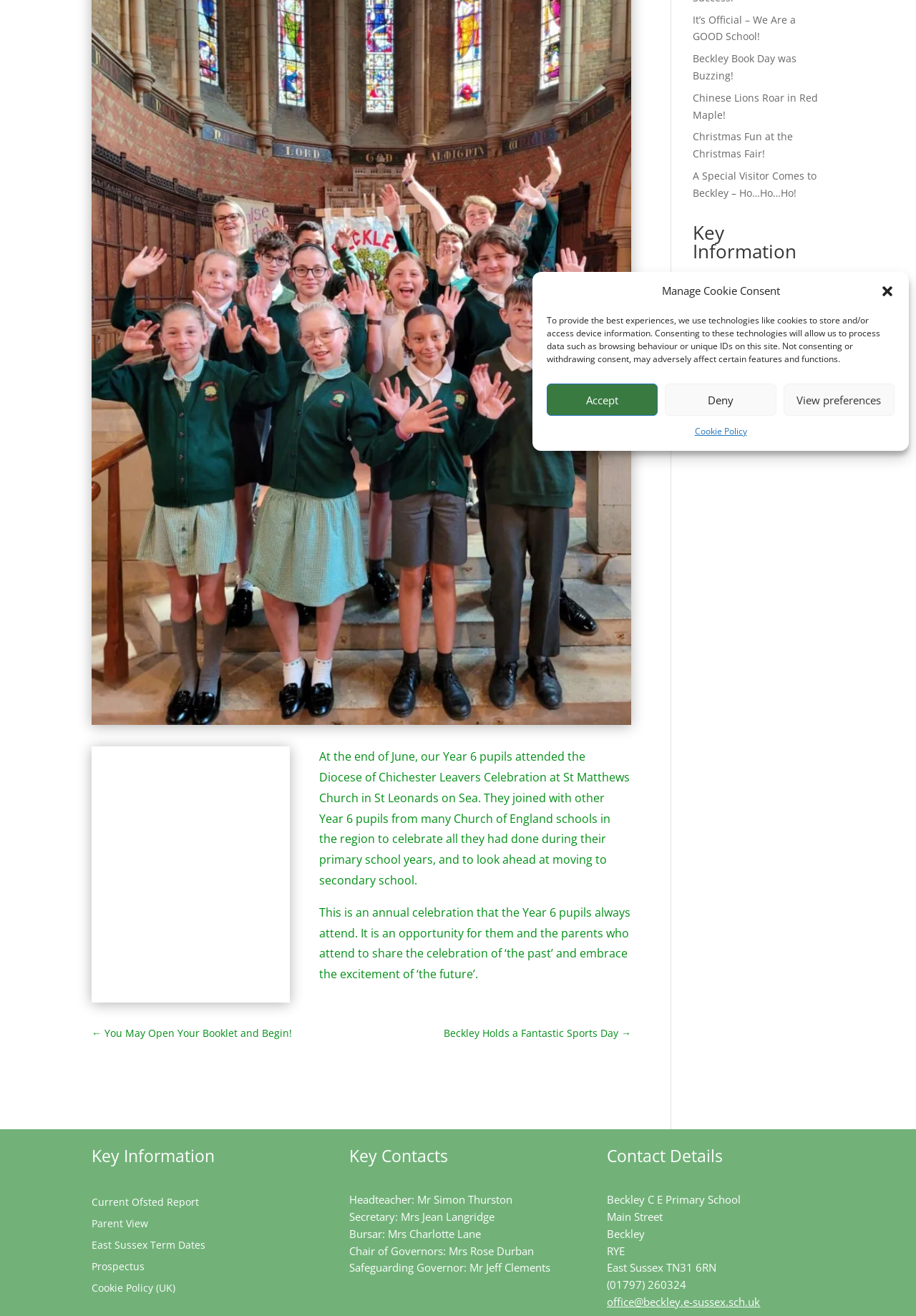Provide the bounding box coordinates of the HTML element described as: "Beckley Book Day was Buzzing!". The bounding box coordinates should be four float numbers between 0 and 1, i.e., [left, top, right, bottom].

[0.756, 0.039, 0.87, 0.062]